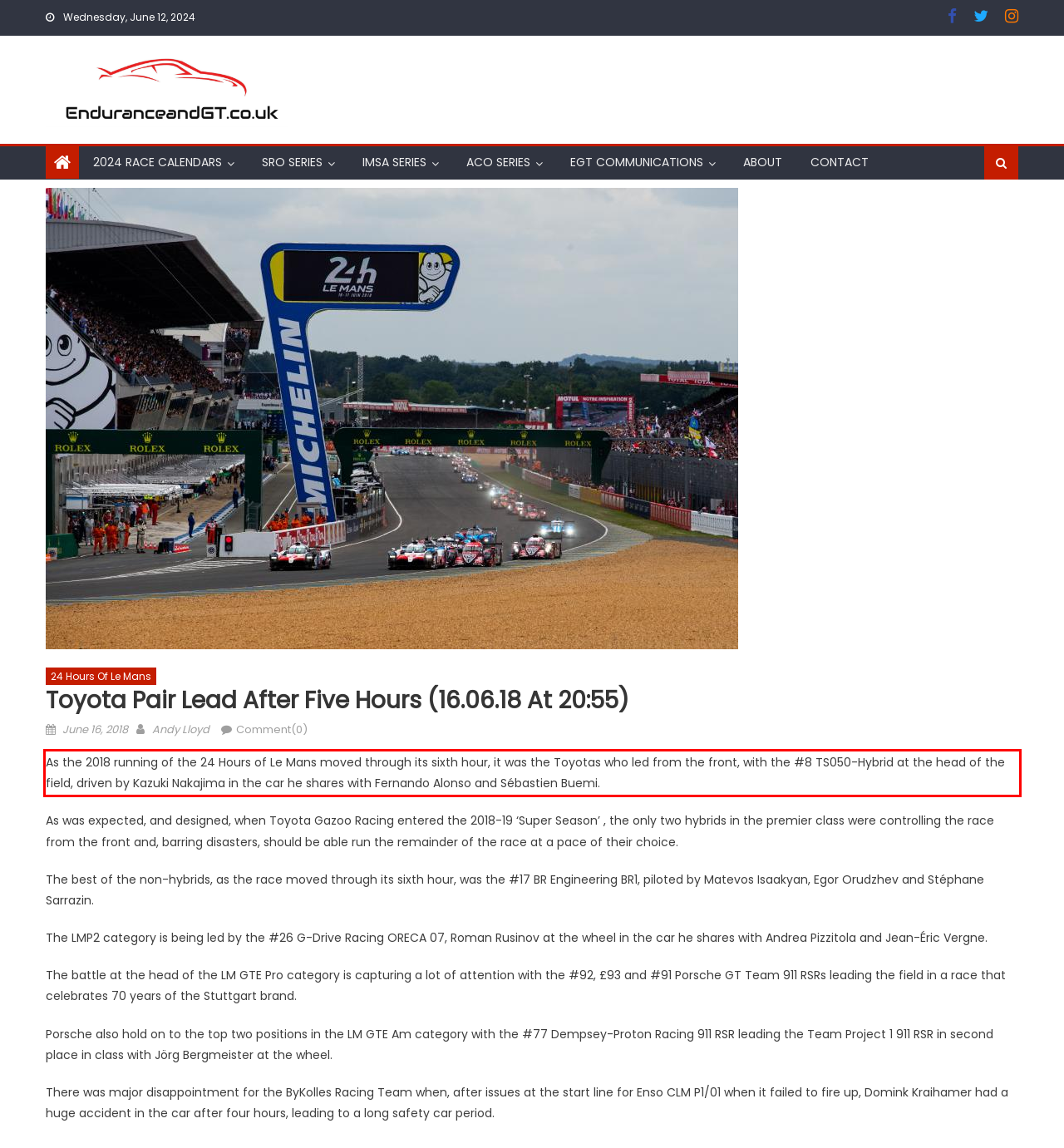You are provided with a screenshot of a webpage that includes a red bounding box. Extract and generate the text content found within the red bounding box.

As the 2018 running of the 24 Hours of Le Mans moved through its sixth hour, it was the Toyotas who led from the front, with the #8 TS050-Hybrid at the head of the field, driven by Kazuki Nakajima in the car he shares with Fernando Alonso and Sébastien Buemi.